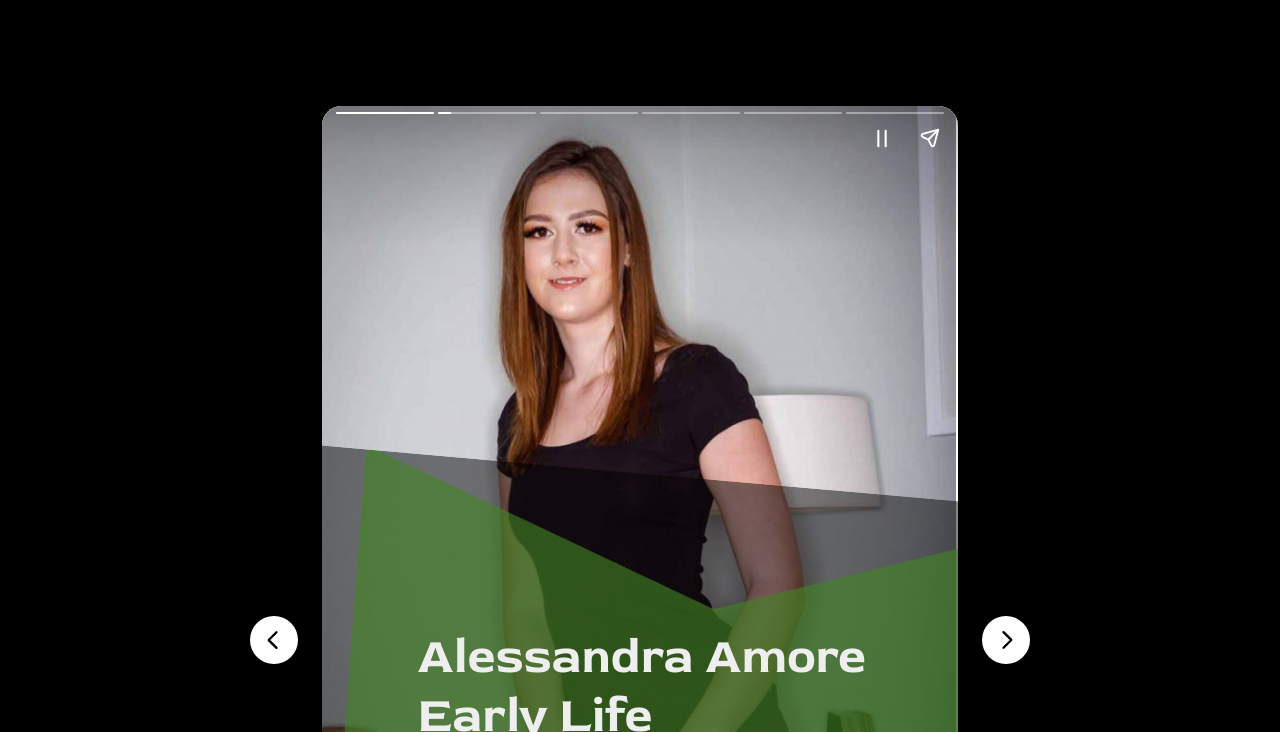Find the coordinates for the bounding box of the element with this description: "aria-label="Next page"".

[0.767, 0.842, 0.805, 0.907]